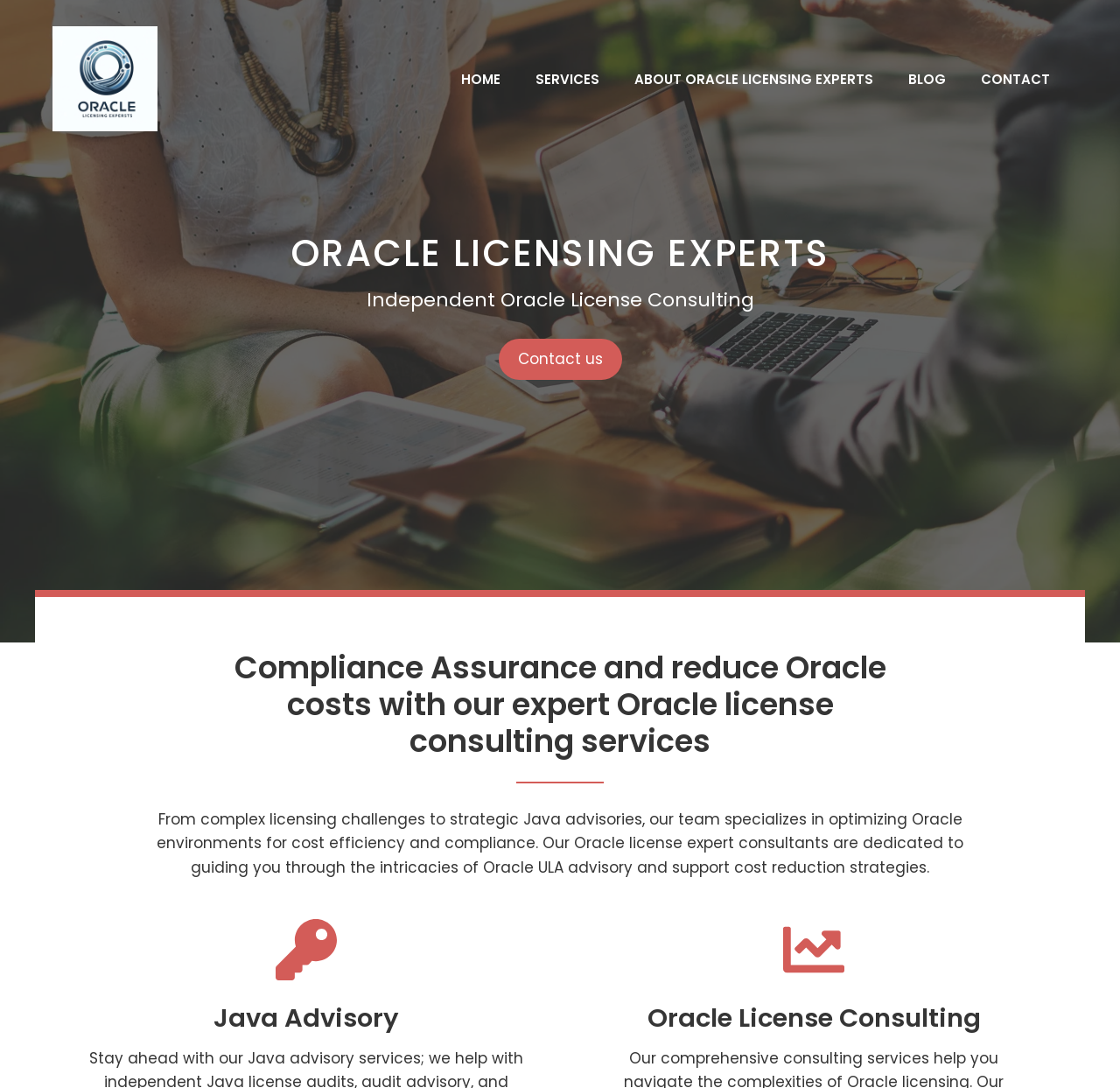What is the purpose of the company's services?
Using the image as a reference, answer the question in detail.

I determined the answer by reading the StaticText element, which states that the company's services aim to 'optimize Oracle environments for cost efficiency and compliance'.